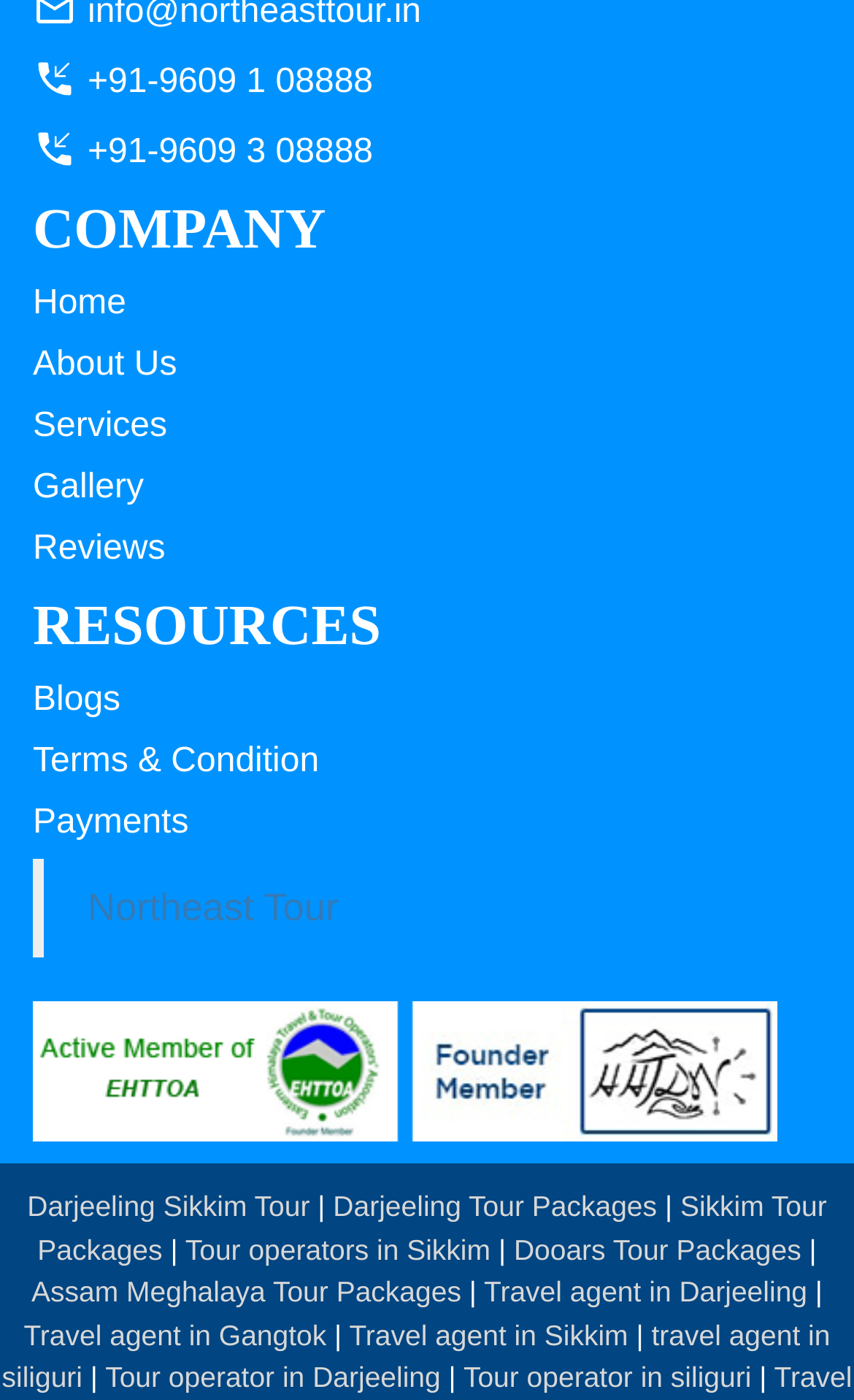Using the provided element description: "Dooars Tour Packages", identify the bounding box coordinates. The coordinates should be four floats between 0 and 1 in the order [left, top, right, bottom].

[0.602, 0.881, 0.938, 0.904]